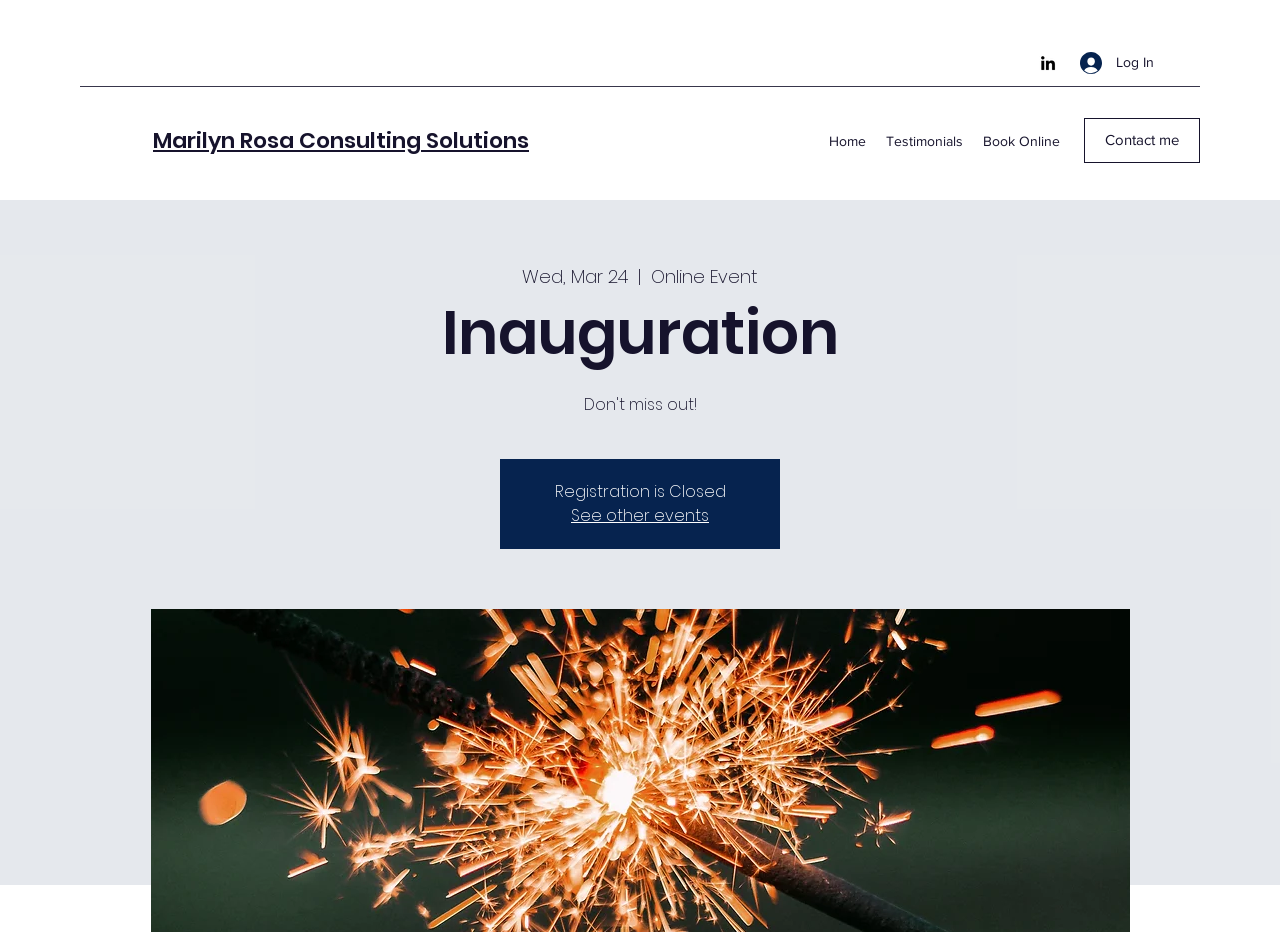Locate the bounding box coordinates of the element that should be clicked to execute the following instruction: "See other events".

[0.446, 0.541, 0.554, 0.566]